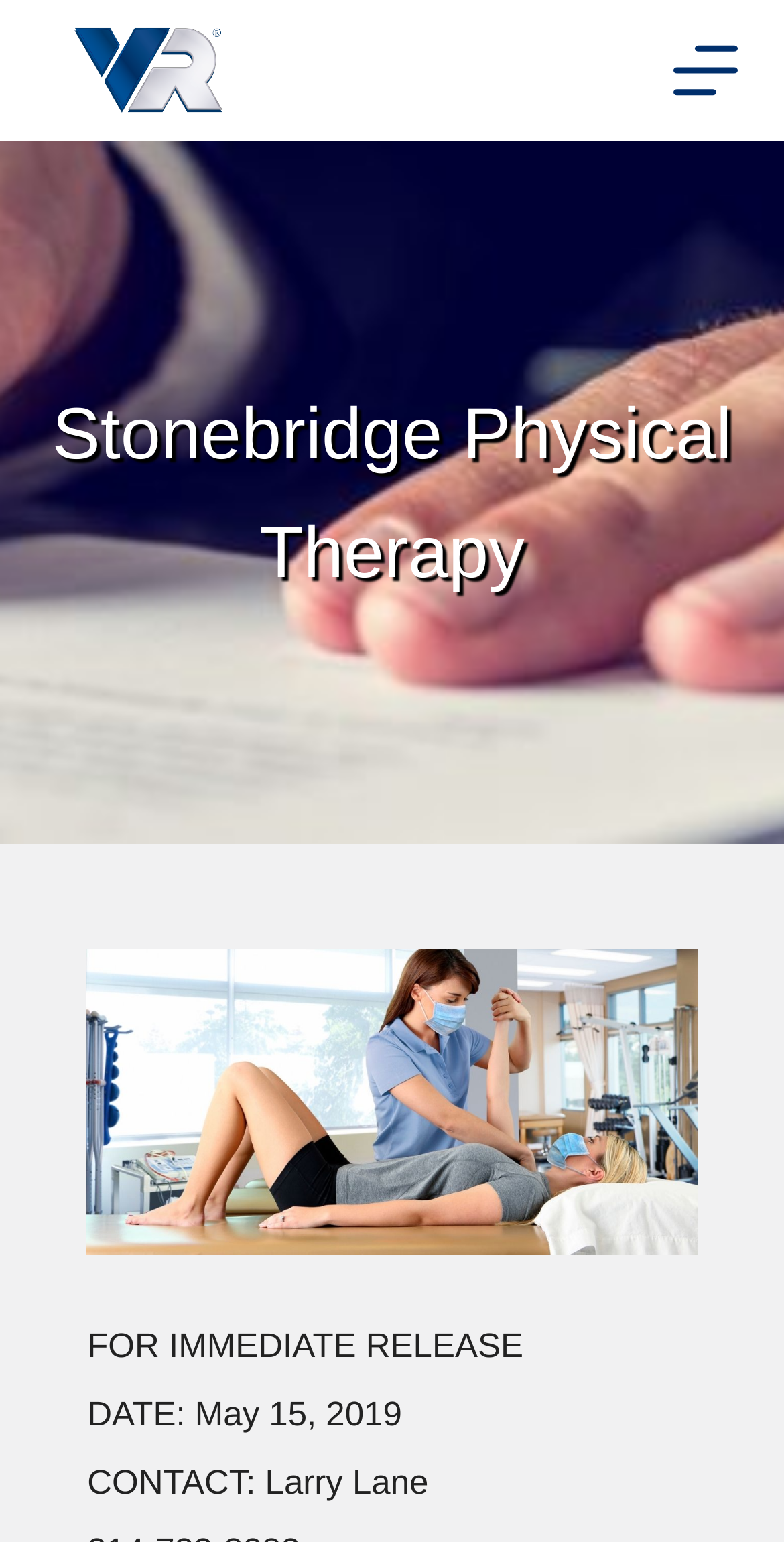What is the date of the press release?
Answer the question in a detailed and comprehensive manner.

I found the answer by looking at the StaticText element with the text 'DATE: May 15, 2019' which is a part of the HeaderAsNonLandmark element.